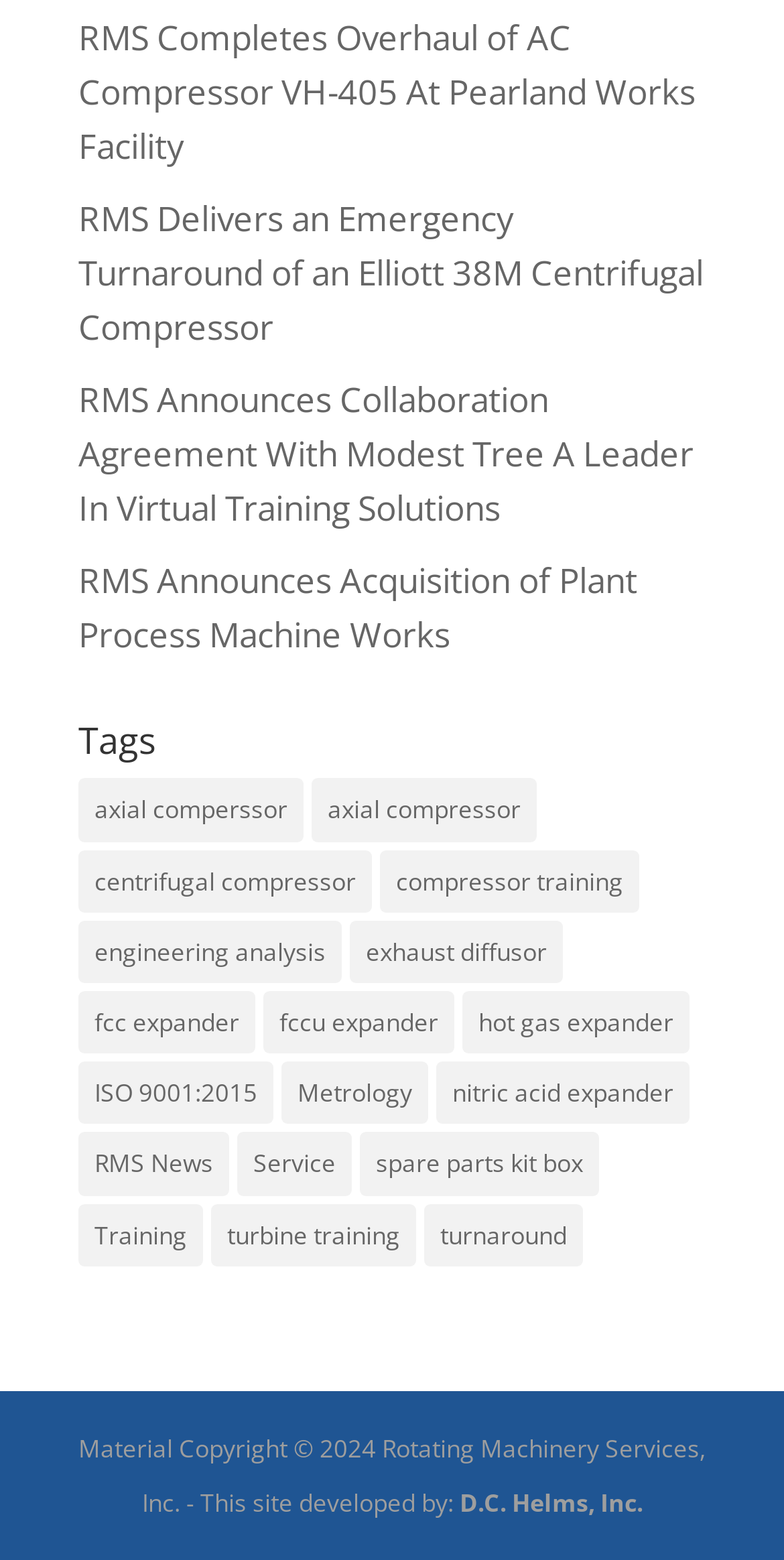Answer briefly with one word or phrase:
What is the last item listed under the 'Tags' heading?

turnaround (2 items)